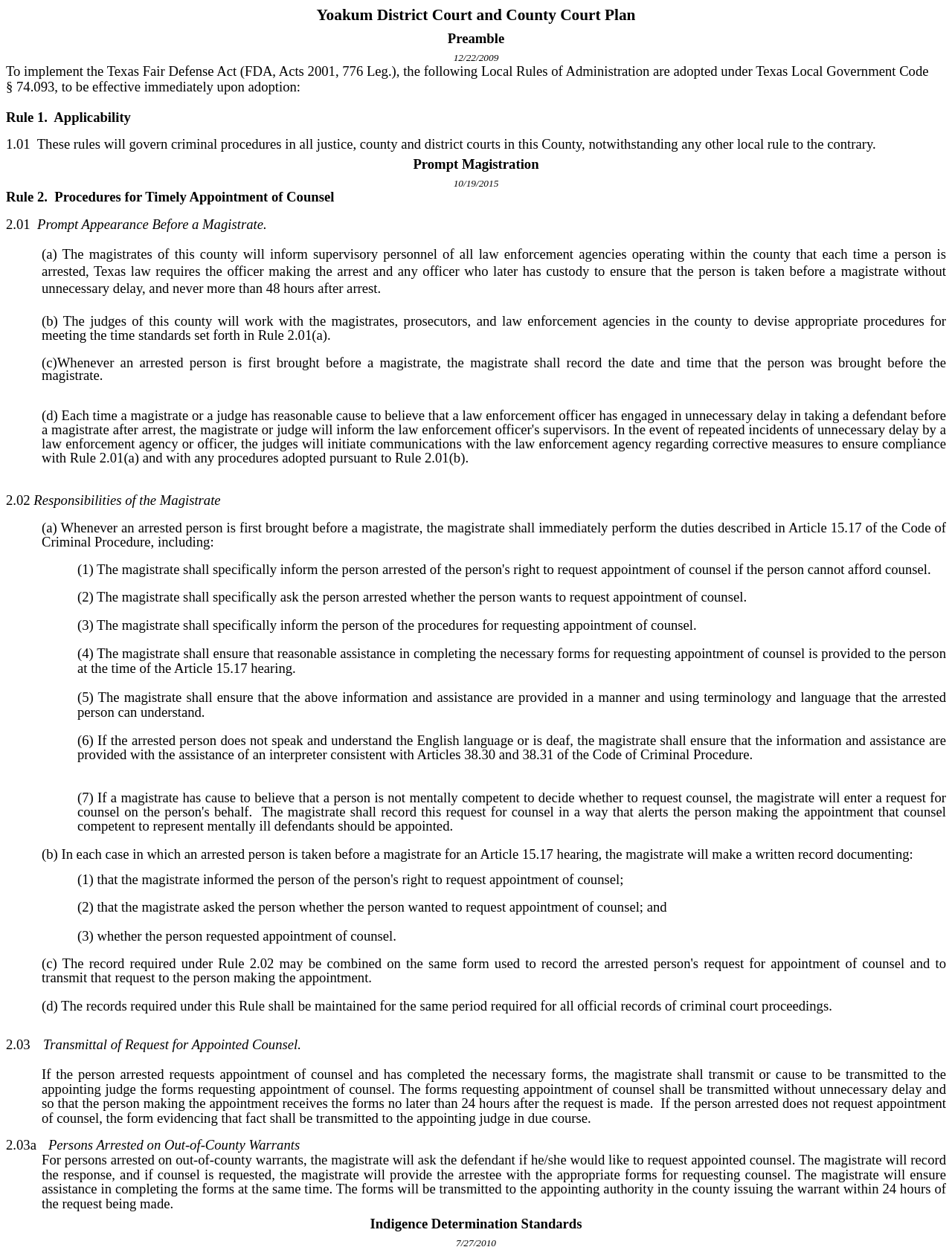Analyze the image and provide a detailed answer to the question: What is the responsibility of the magistrate in Article 15.17?

The question asks for the responsibility of the magistrate in Article 15.17, which can be found in the StaticText elements with the text '(a) The magistrate shall immediately perform the duties described in Article 15.17 of the Code of Criminal Procedure, including:' and '(2) The magistrate shall specifically ask the person arrested whether the person wants to request appointment of counsel.'.